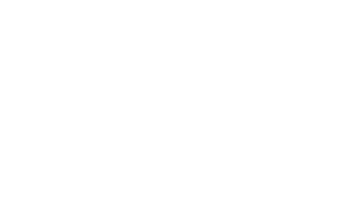What is the context of the image?
Refer to the screenshot and deliver a thorough answer to the question presented.

The image is positioned within a related article, which underscores the importance of quality in baby care products, suggesting that the context is informative and promotional in nature.